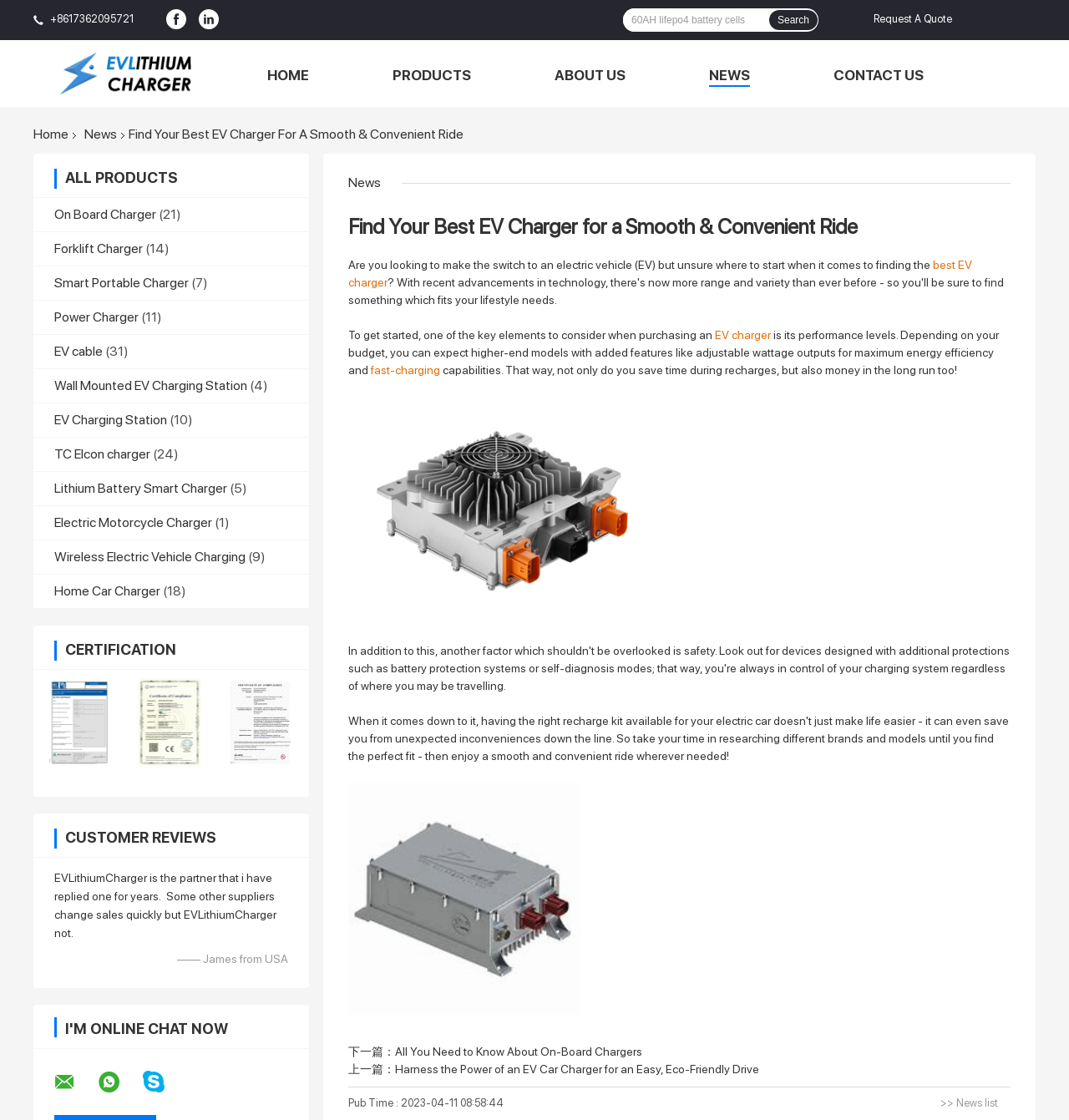Locate the bounding box coordinates of the element that should be clicked to execute the following instruction: "Search for a product".

[0.583, 0.007, 0.72, 0.028]